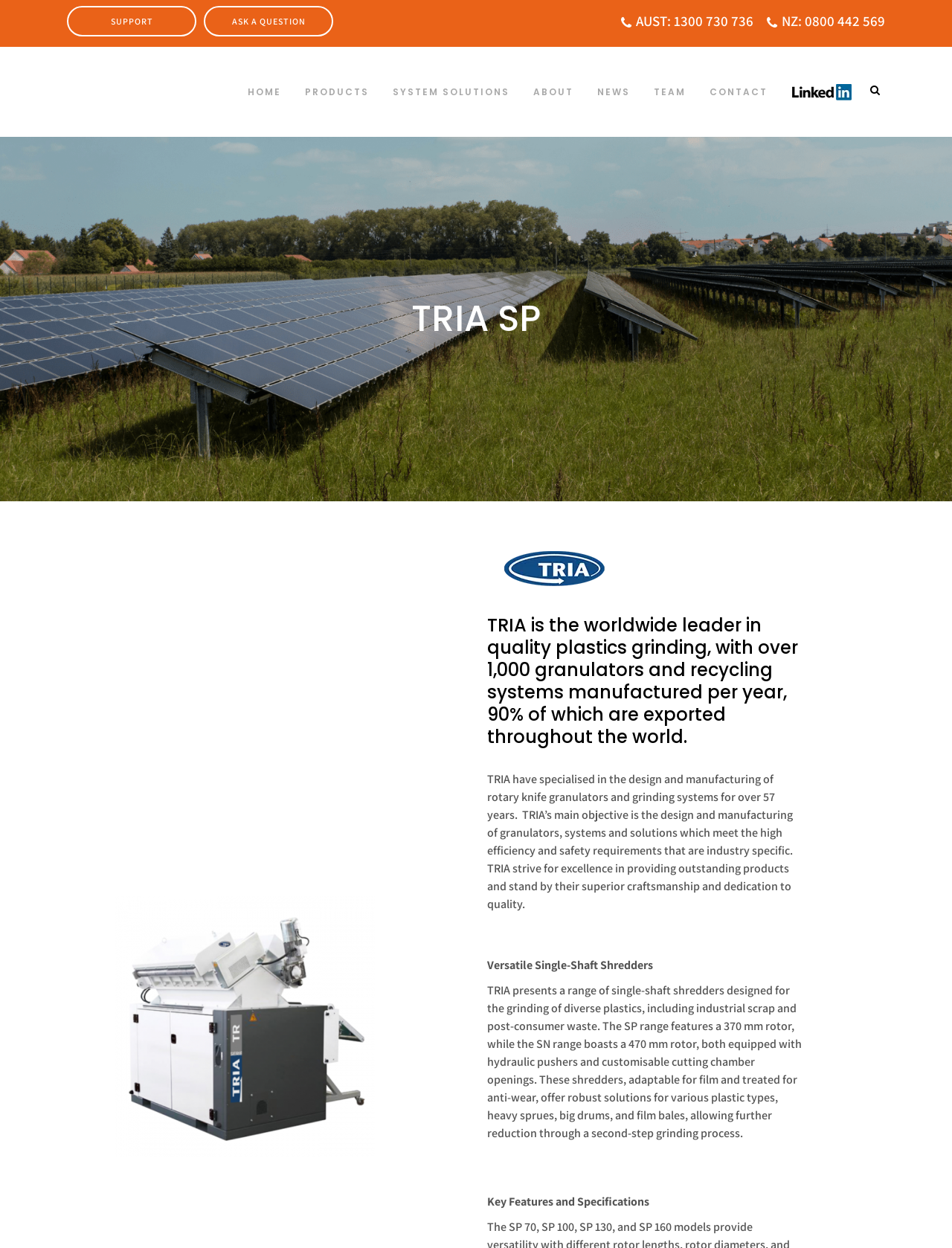What is the range of TRIA's single-shaft shredders designed for?
Using the image provided, answer with just one word or phrase.

Grinding of diverse plastics